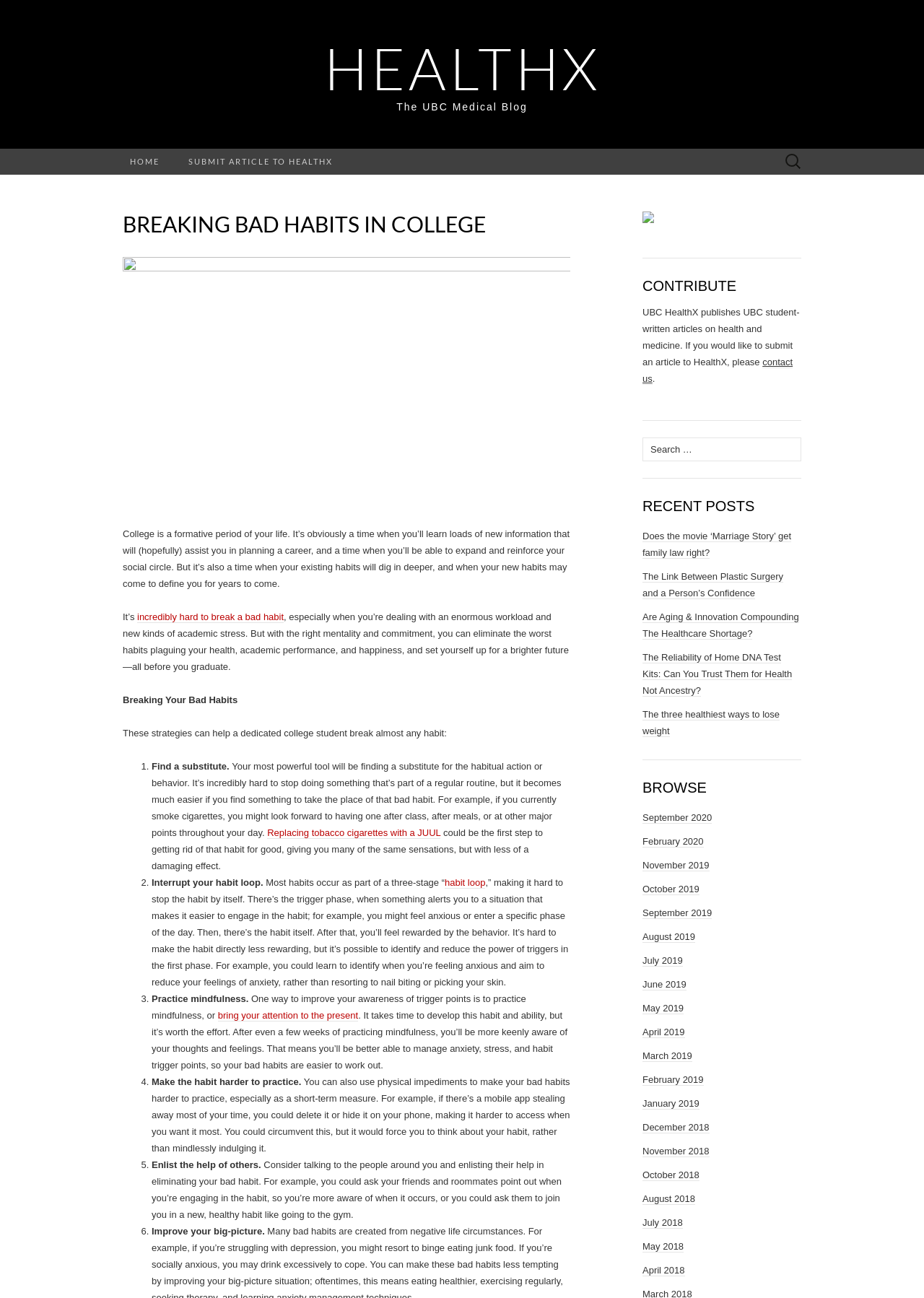What is the text of the webpage's headline?

BREAKING BAD HABITS IN COLLEGE